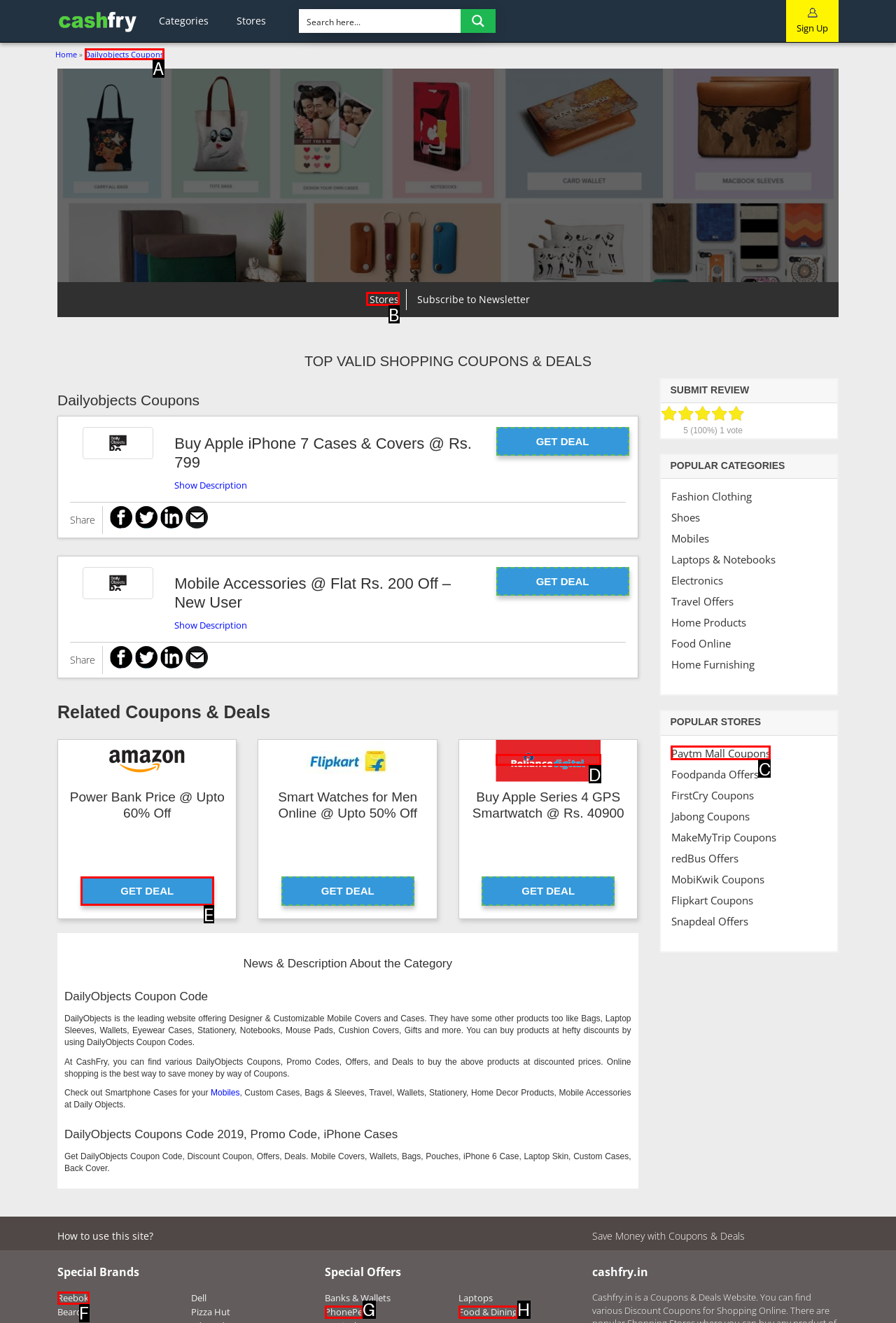Indicate which HTML element you need to click to complete the task: Get DailyObjects coupons. Provide the letter of the selected option directly.

A